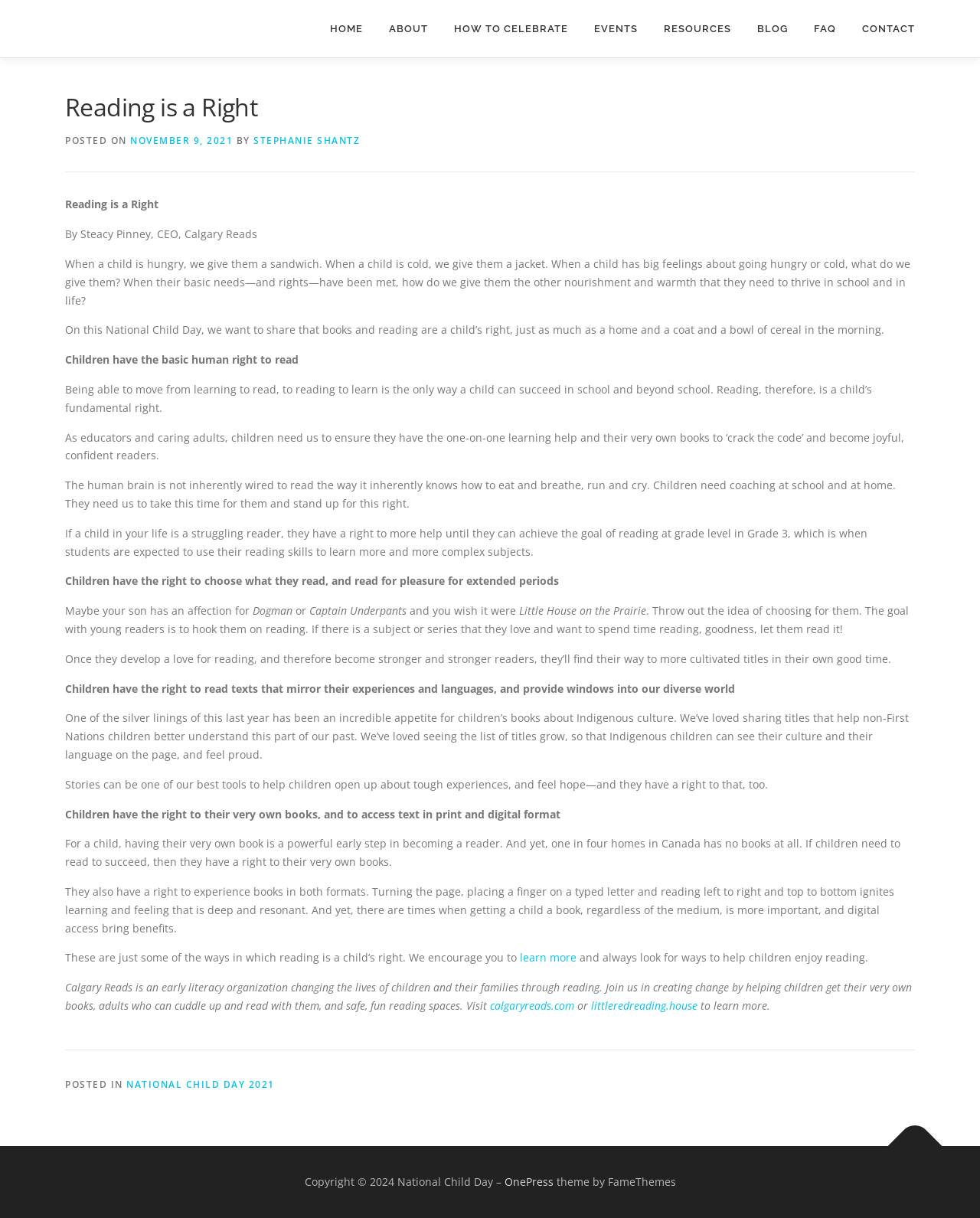Identify the bounding box coordinates for the region to click in order to carry out this instruction: "Click on the 'HOME' link". Provide the coordinates using four float numbers between 0 and 1, formatted as [left, top, right, bottom].

[0.323, 0.0, 0.384, 0.047]